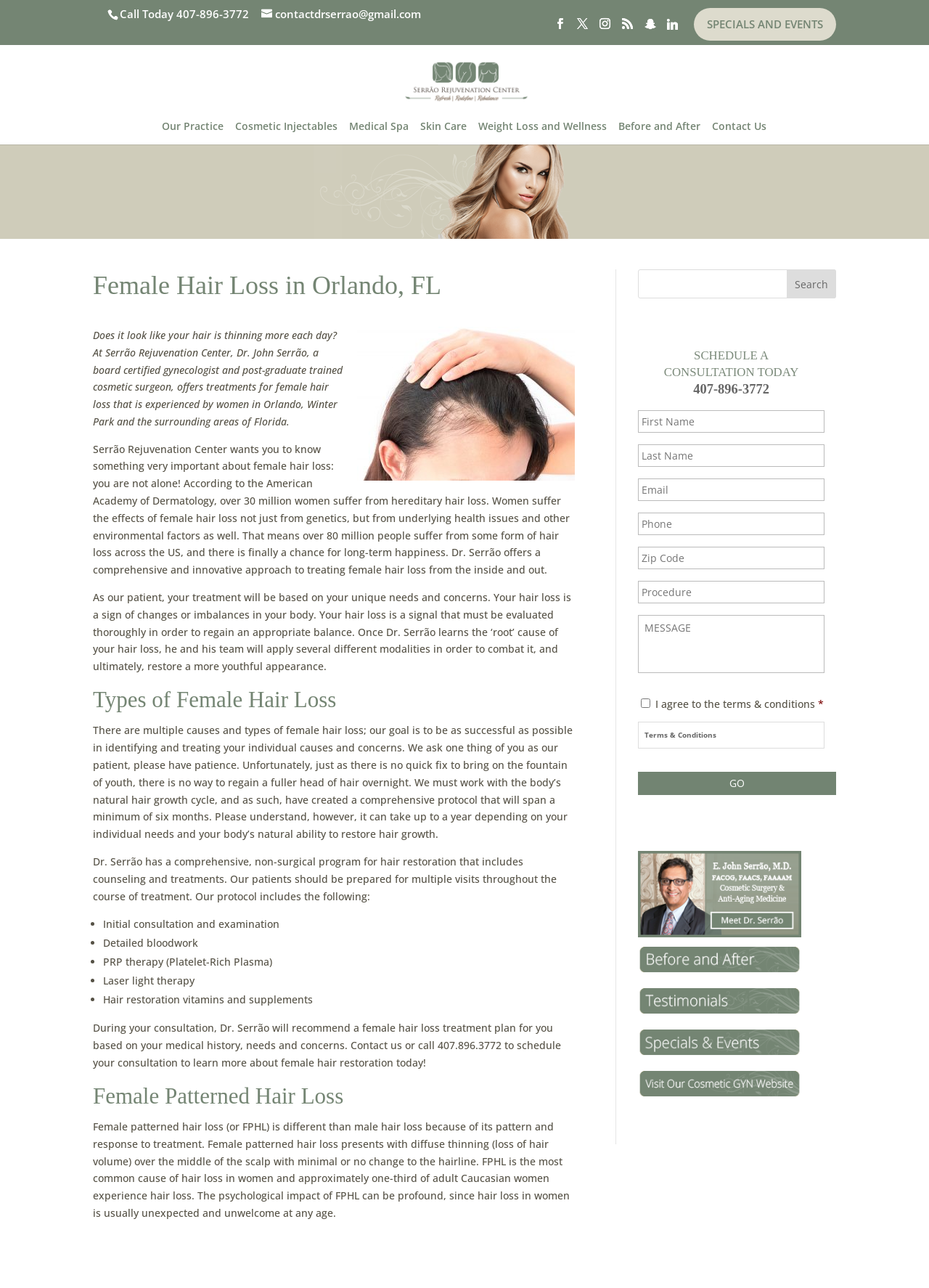What is the name of the doctor offering hair loss treatments?
Look at the image and provide a short answer using one word or a phrase.

Dr. John Serrão